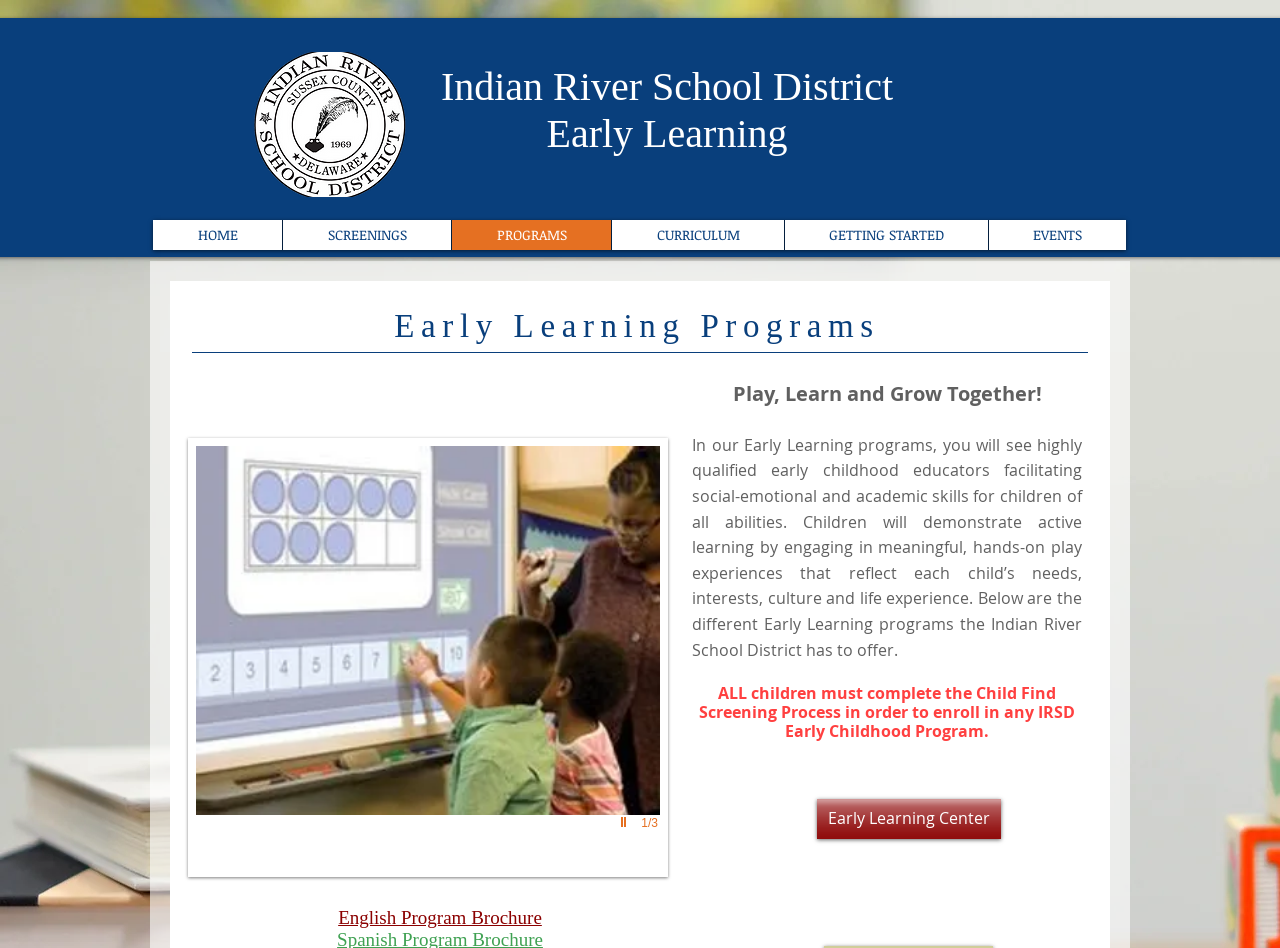Please find the bounding box coordinates for the clickable element needed to perform this instruction: "view PROGRAMS".

[0.352, 0.232, 0.477, 0.264]